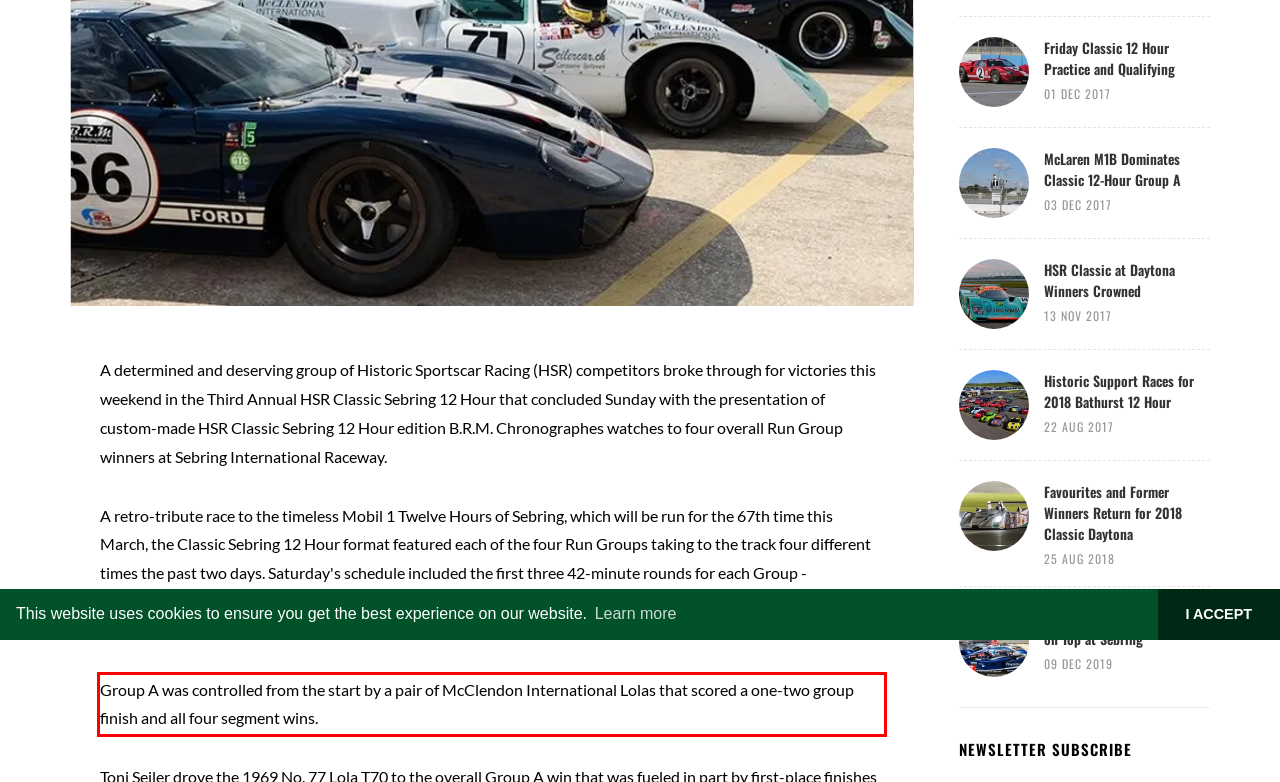Please identify the text within the red rectangular bounding box in the provided webpage screenshot.

Group A was controlled from the start by a pair of McClendon International Lolas that scored a one-two group finish and all four segment wins.